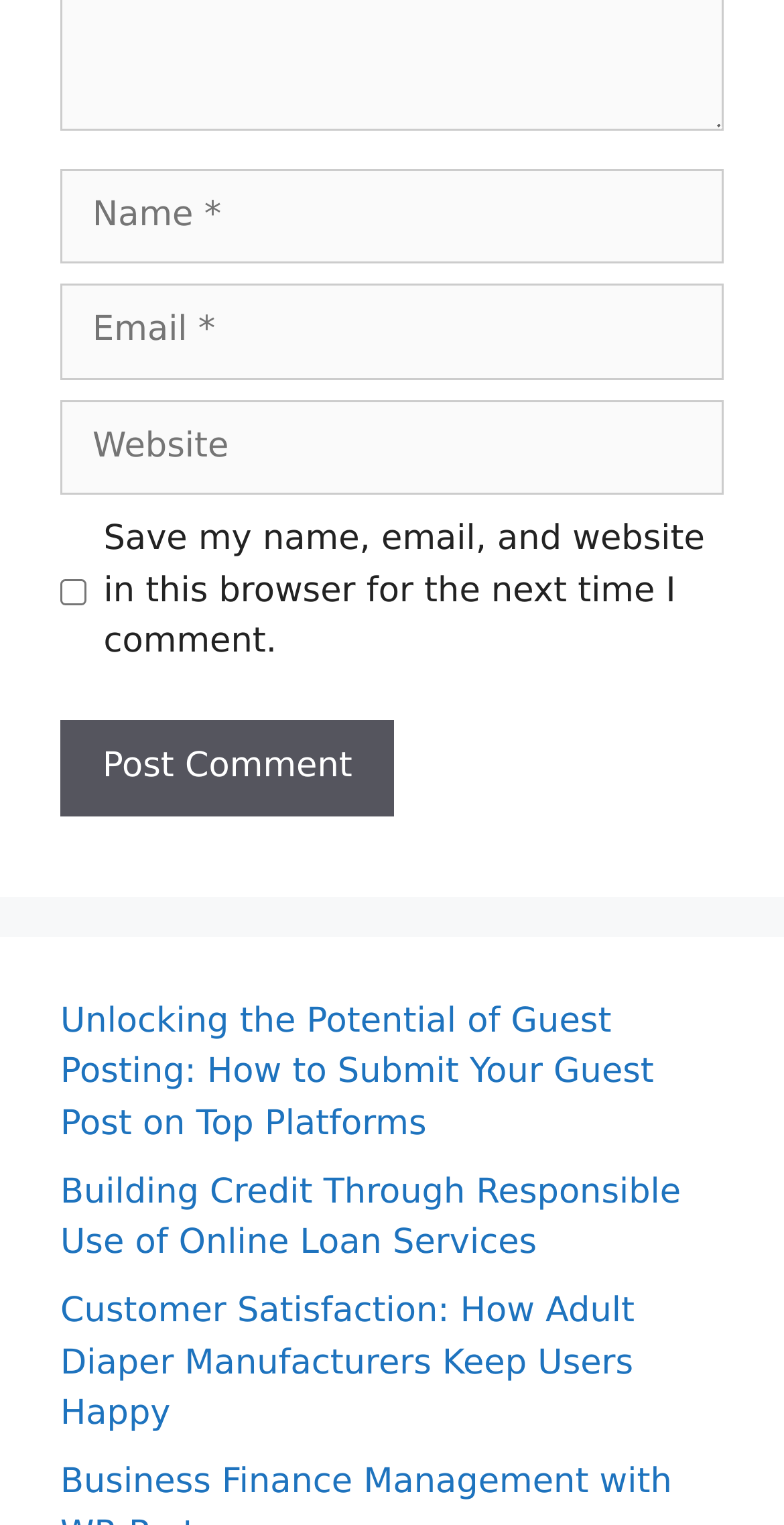How many links are below the comment form?
Please look at the screenshot and answer using one word or phrase.

3